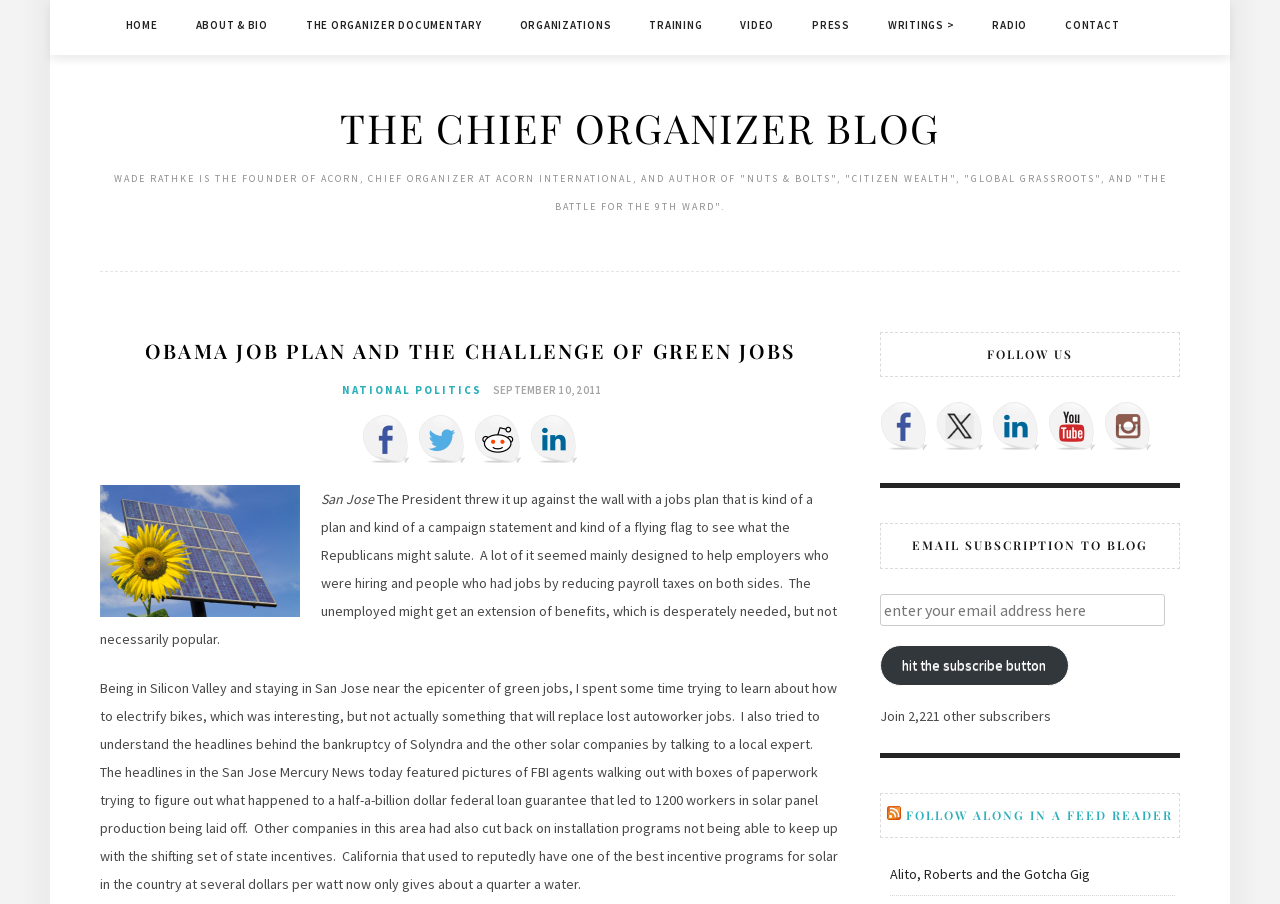Create an in-depth description of the webpage, covering main sections.

This webpage is a blog post titled "Obama Job Plan and the Challenge of Green Jobs" on "The Chief Organizer Blog". At the top, there is a navigation menu with 10 links: "HOME", "ABOUT & BIO", "THE ORGANIZER DOCUMENTARY", "ORGANIZATIONS", "TRAINING", "VIDEO", "PRESS", "WRITINGS >", "RADIO", and "CONTACT". Below the navigation menu, there is a heading "THE CHIEF ORGANIZER BLOG" with a link to the blog's homepage.

On the left side, there is a section with a heading "OBAMA JOB PLAN AND THE CHALLENGE OF GREEN JOBS" and a link to "NATIONAL POLITICS". Below this heading, there is a paragraph of text discussing the President's job plan and its impact on employers, employees, and the unemployed. The text also mentions the author's experience in Silicon Valley, learning about green jobs, and the bankruptcy of Solyndra.

To the right of this text, there are social media links to Facebook, Twitter, Reddit, and LinkedIn, each with an accompanying image. Below these links, there is an image of a photovoltaic panel.

Further down the page, there is a section with a heading "FOLLOW US" and links to Facebook, Twitter, LinkedIn, YouTube, and Instagram, each with an accompanying image. Below this section, there is a form to subscribe to the blog via email, with a textbox to enter an email address and a button to submit. There is also a heading "RSS FOLLOW ALONG IN A FEED READER" with a link to the blog's RSS feed.

At the very bottom of the page, there is a link to another blog post titled "Alito, Roberts and the Gotcha Gig".